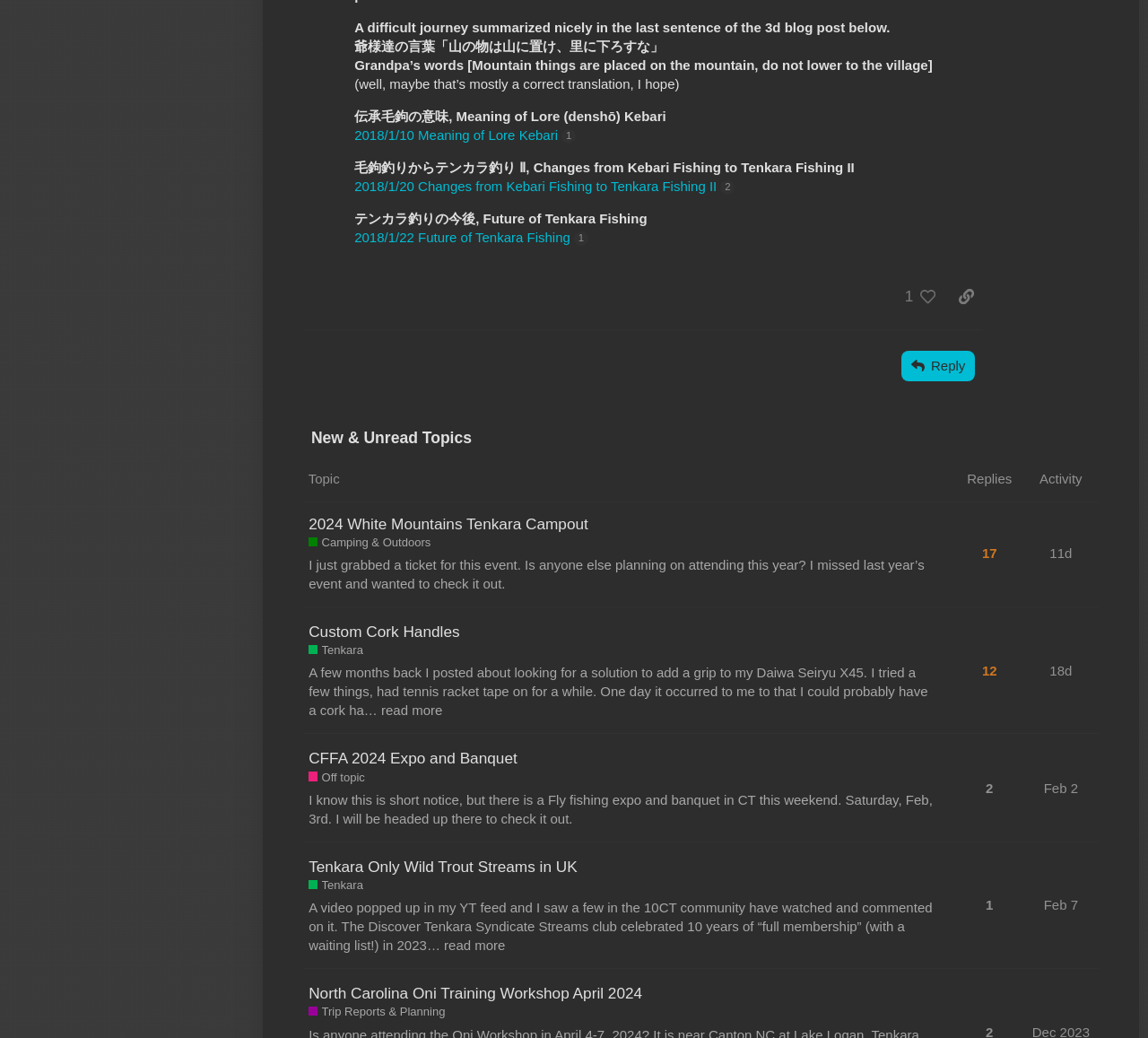Please provide a comprehensive answer to the question based on the screenshot: How many replies does the second topic have?

I found the answer by looking at the second row in the table with the topic list, which has a button 'This topic has 12 replies with a very high like to post ratio'.